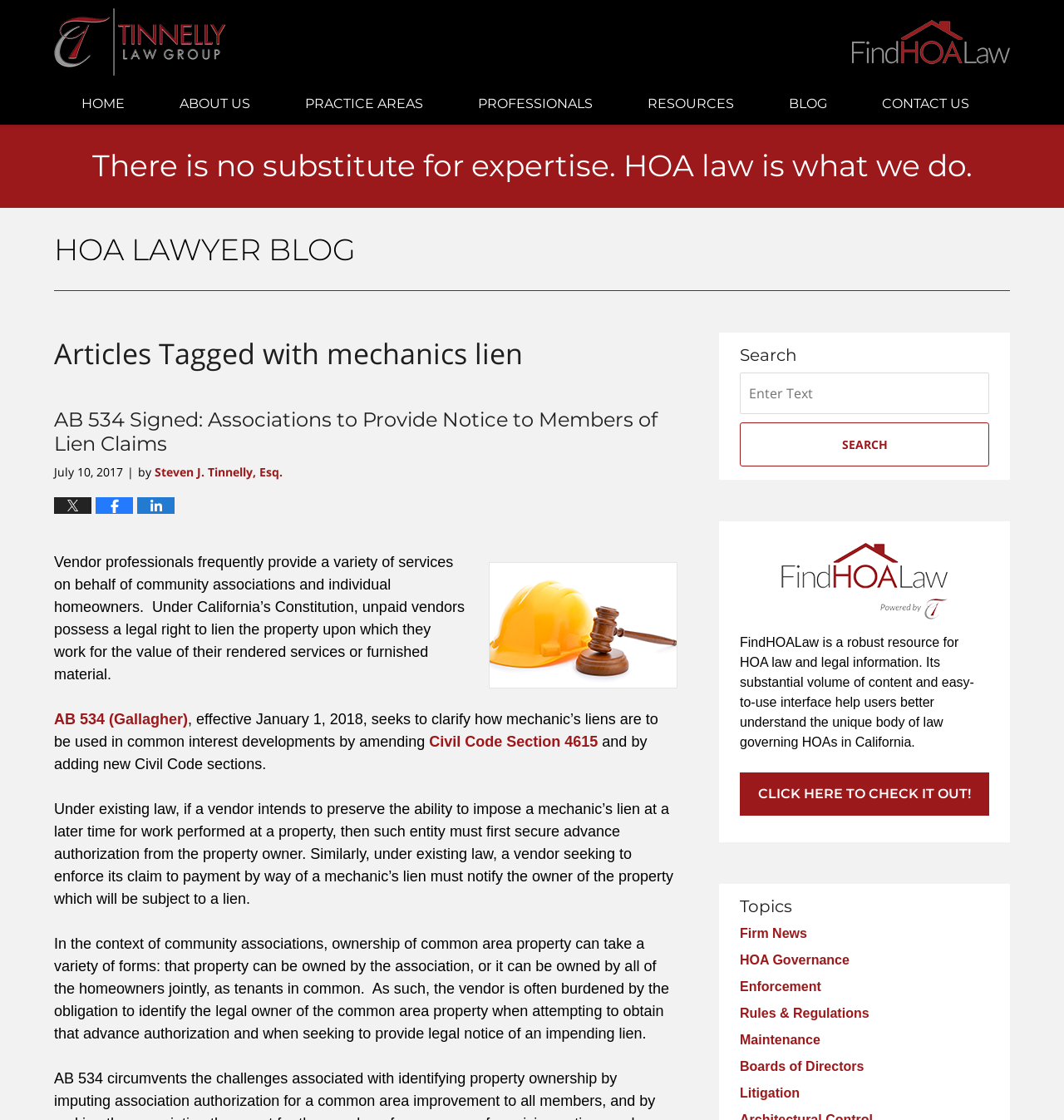Construct a comprehensive description capturing every detail on the webpage.

The webpage is a blog page from HOA Lawyer Blog, specifically showcasing articles tagged with "mechanics lien". At the top, there is a navigation menu with links to "HOME", "ABOUT US", "PRACTICE AREAS", "PROFESSIONALS", "RESOURCES", "BLOG", and "CONTACT US". Below the navigation menu, there is a header section with a brief introduction to the blog, stating "There is no substitute for expertise. HOA law is what we do."

The main content area is divided into two sections. On the left, there is a list of article titles related to mechanics lien, including "AB 534 Signed: Associations to Provide Notice to Members of Lien Claims" with a brief summary and links to share the article on social media. On the right, there is a search bar with a button to search for specific topics.

Below the article list, there is a section with a heading "Articles Tagged with mechanics lien" and a brief introduction to the topic. The main article content discusses the mechanics lien law in California, specifically AB 534, and its implications for community associations and vendors.

At the bottom of the page, there are links to various topics, including "Firm News", "HOA Governance", "Enforcement", "Rules & Regulations", "Maintenance", "Boards of Directors", and "Litigation". There is also a call-to-action button to explore FindHOALaw, a resource for HOA law and legal information.